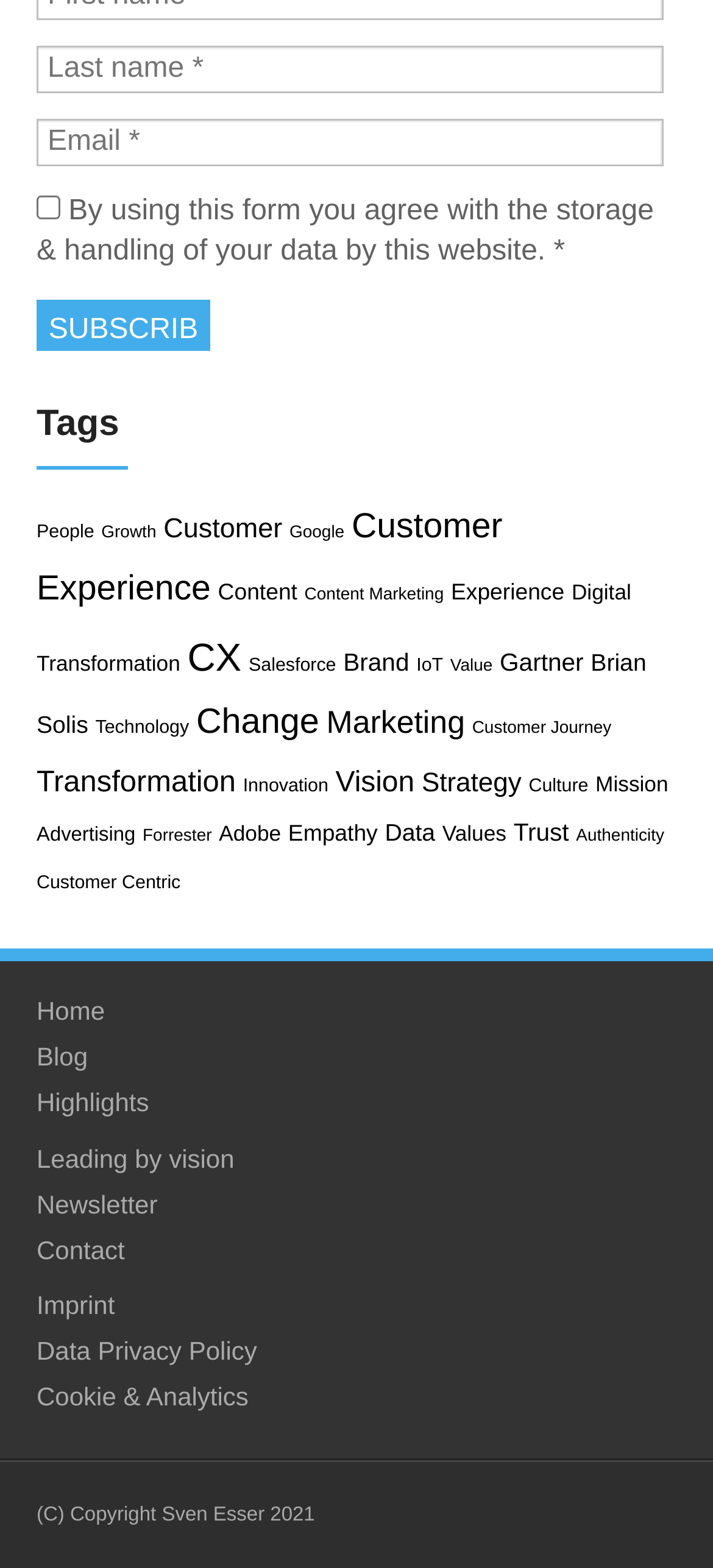How many links are there in the 'Tags' section?
With the help of the image, please provide a detailed response to the question.

The 'Tags' section has multiple links, each labeled with a different tag. By counting the links, I found that there are 30 links in total, each with a different label and number of items.